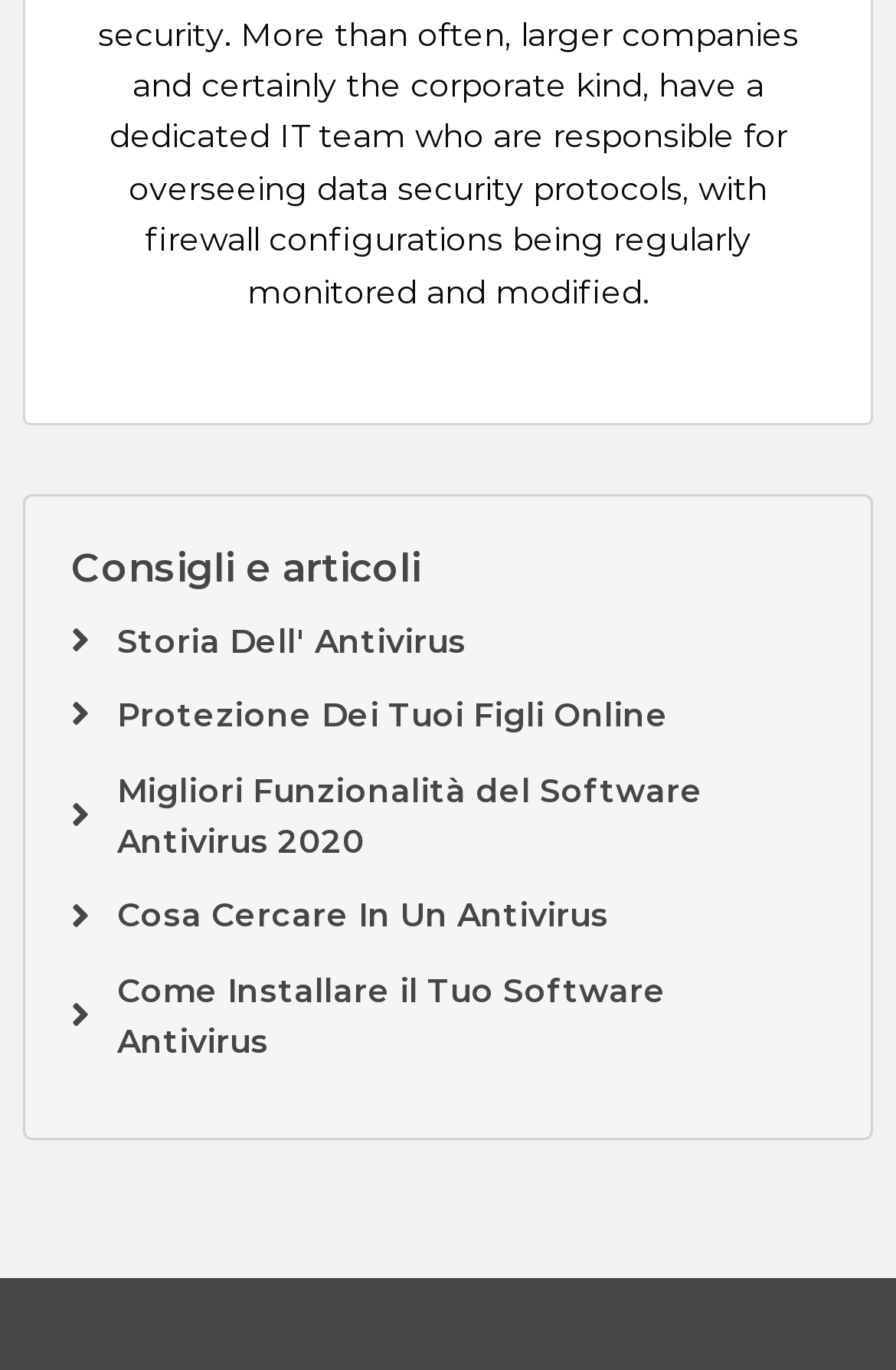Give a succinct answer to this question in a single word or phrase: 
How many links are provided on this webpage?

6